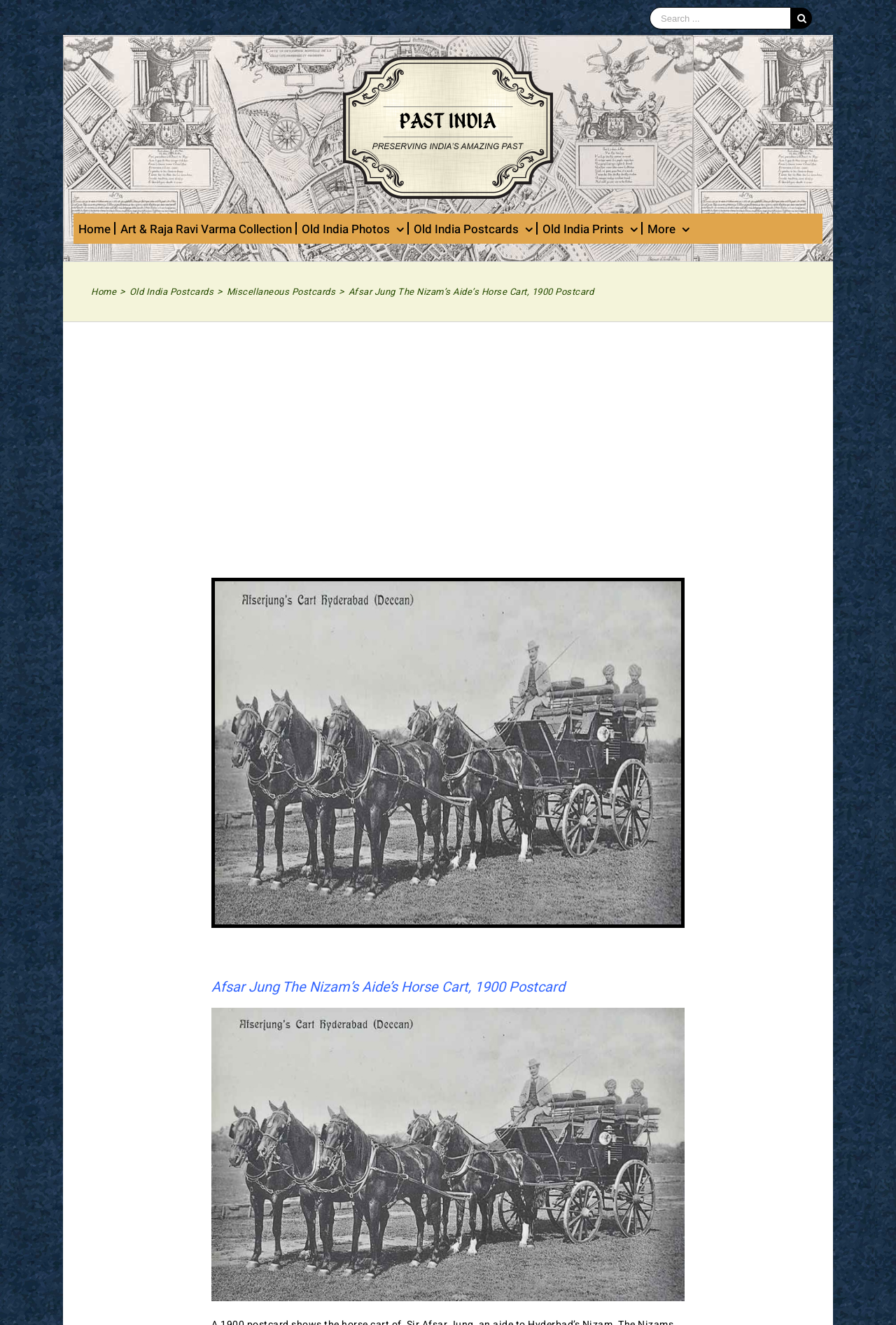Please identify the bounding box coordinates of the clickable area that will allow you to execute the instruction: "Search for something".

[0.726, 0.006, 0.882, 0.022]